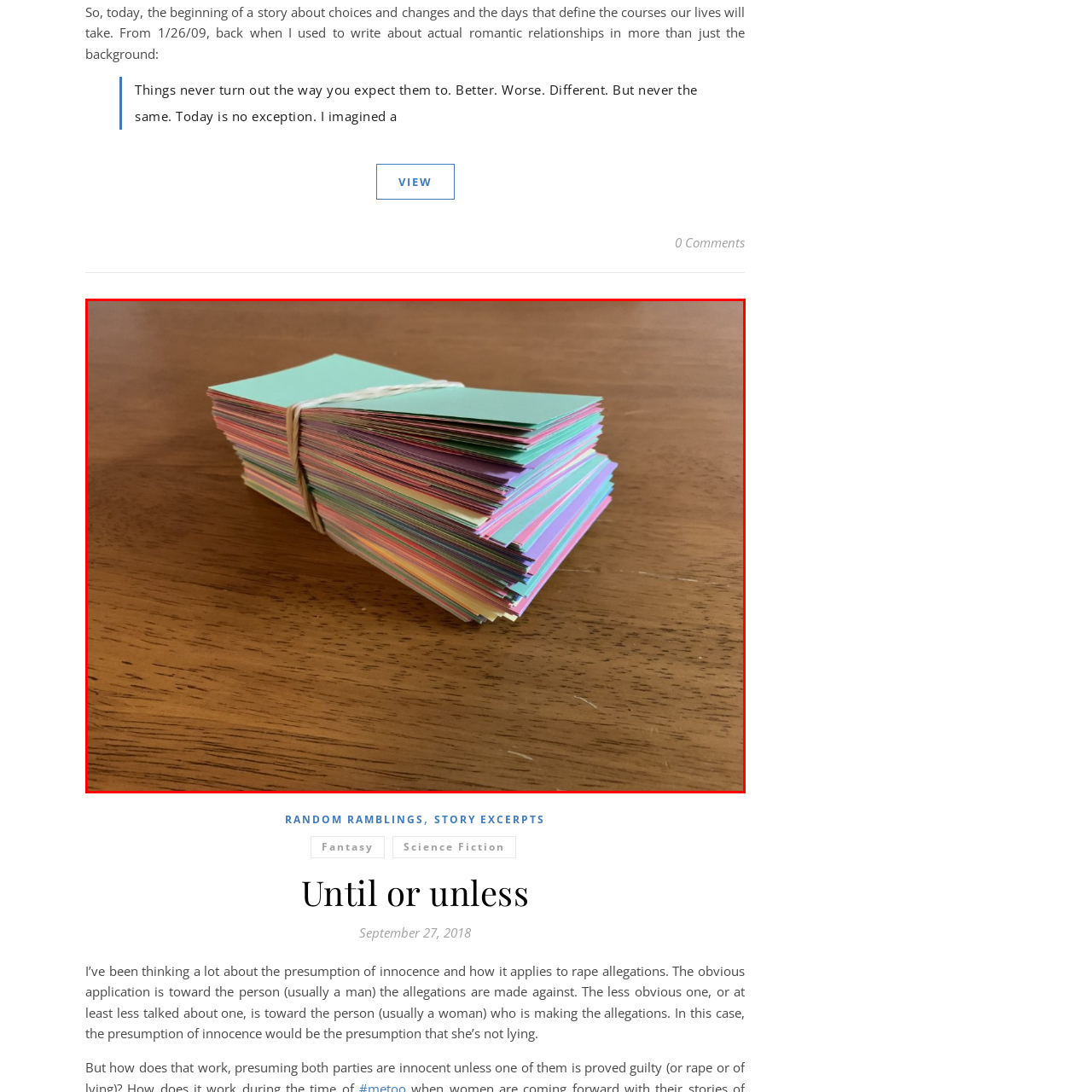What type of surface is beneath the index cards?
Analyze the image segment within the red bounding box and respond to the question using a single word or brief phrase.

Wooden surface